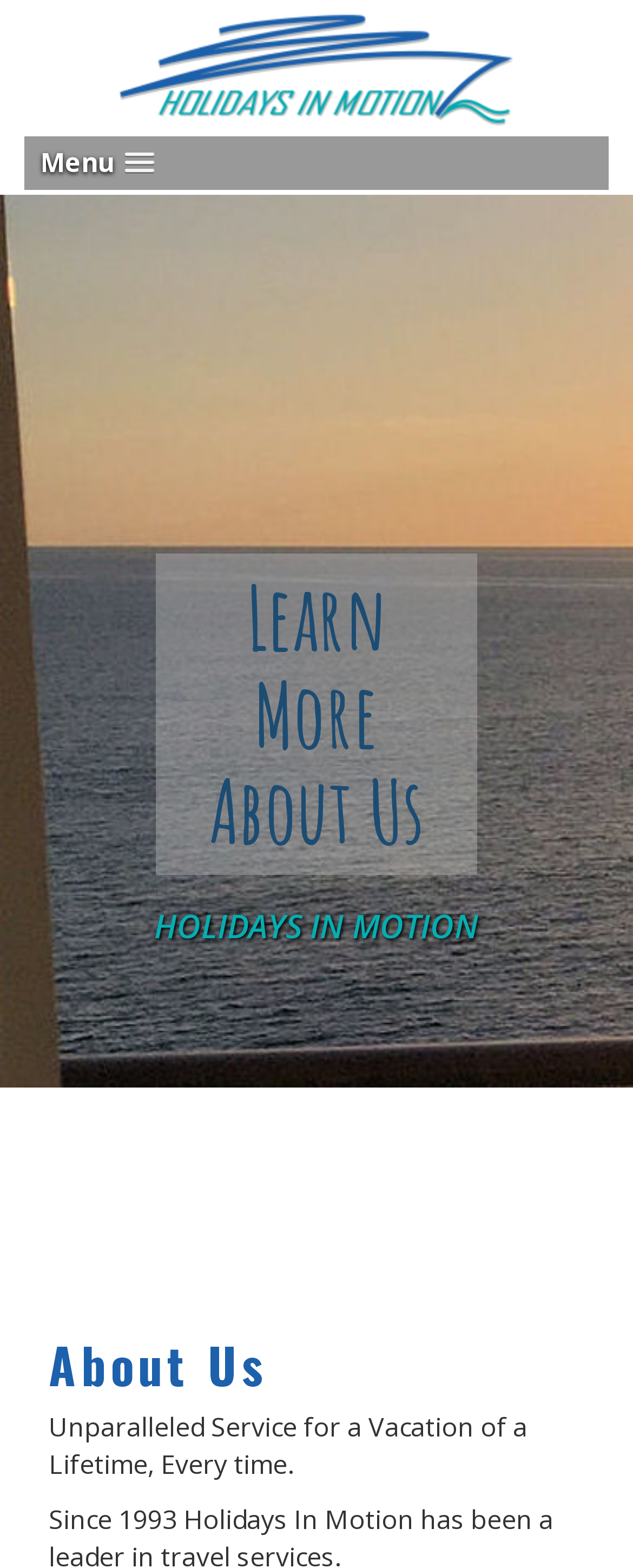What is the tone of the website's description?
Provide a thorough and detailed answer to the question.

The description 'Unparalleled Service for a Vacation of a Lifetime, Every time.' has a promotional tone, suggesting that the website is highlighting the unique benefits of their holiday services.